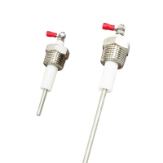What are the probes typically used for?
Relying on the image, give a concise answer in one word or a brief phrase.

Monitoring water levels